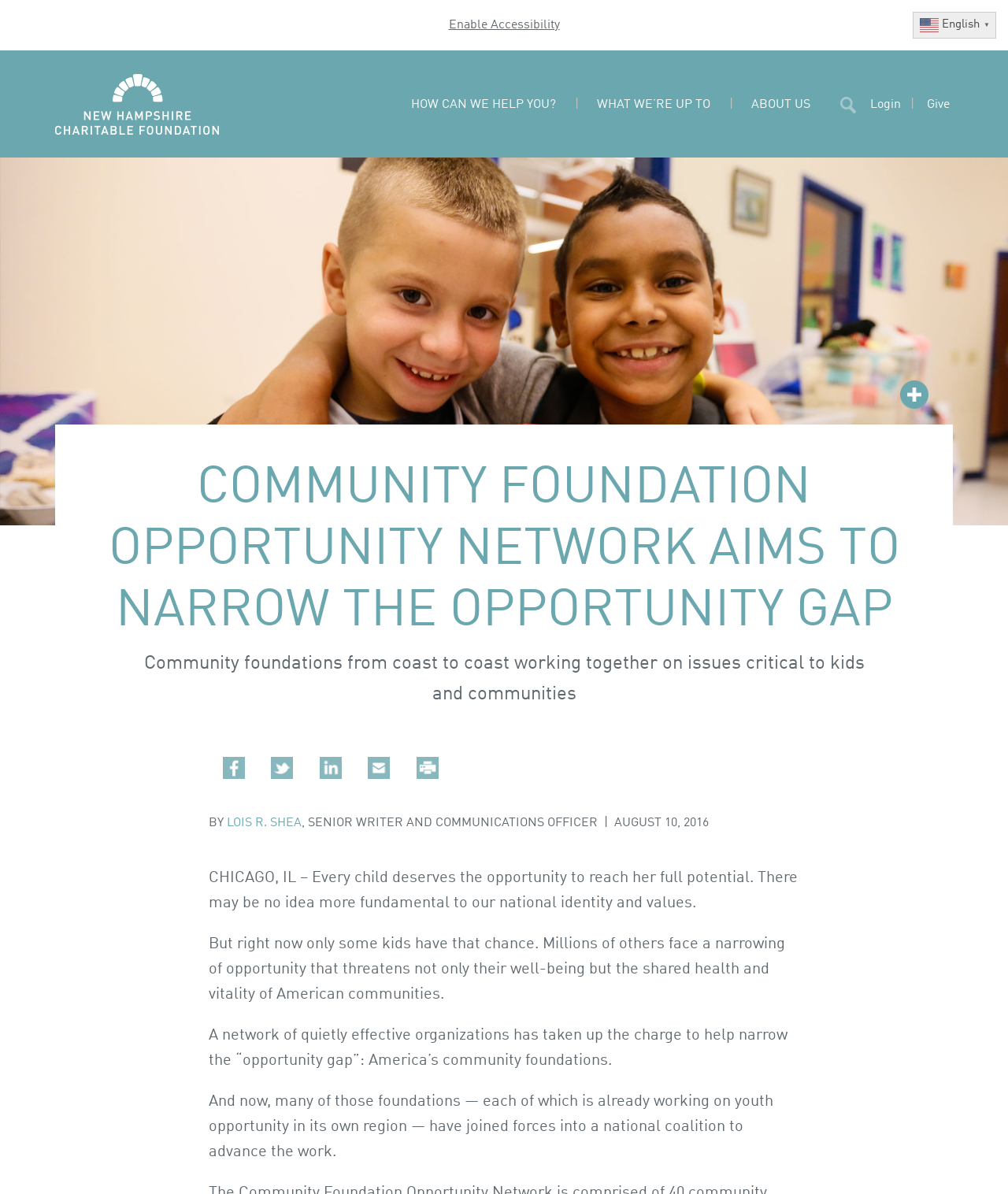Examine the image and give a thorough answer to the following question:
What is the main issue faced by American communities?

According to the webpage, the main issue faced by American communities is the opportunity gap, which threatens the well-being of children and the vitality of communities. This gap means that not all children have the chance to reach their full potential.